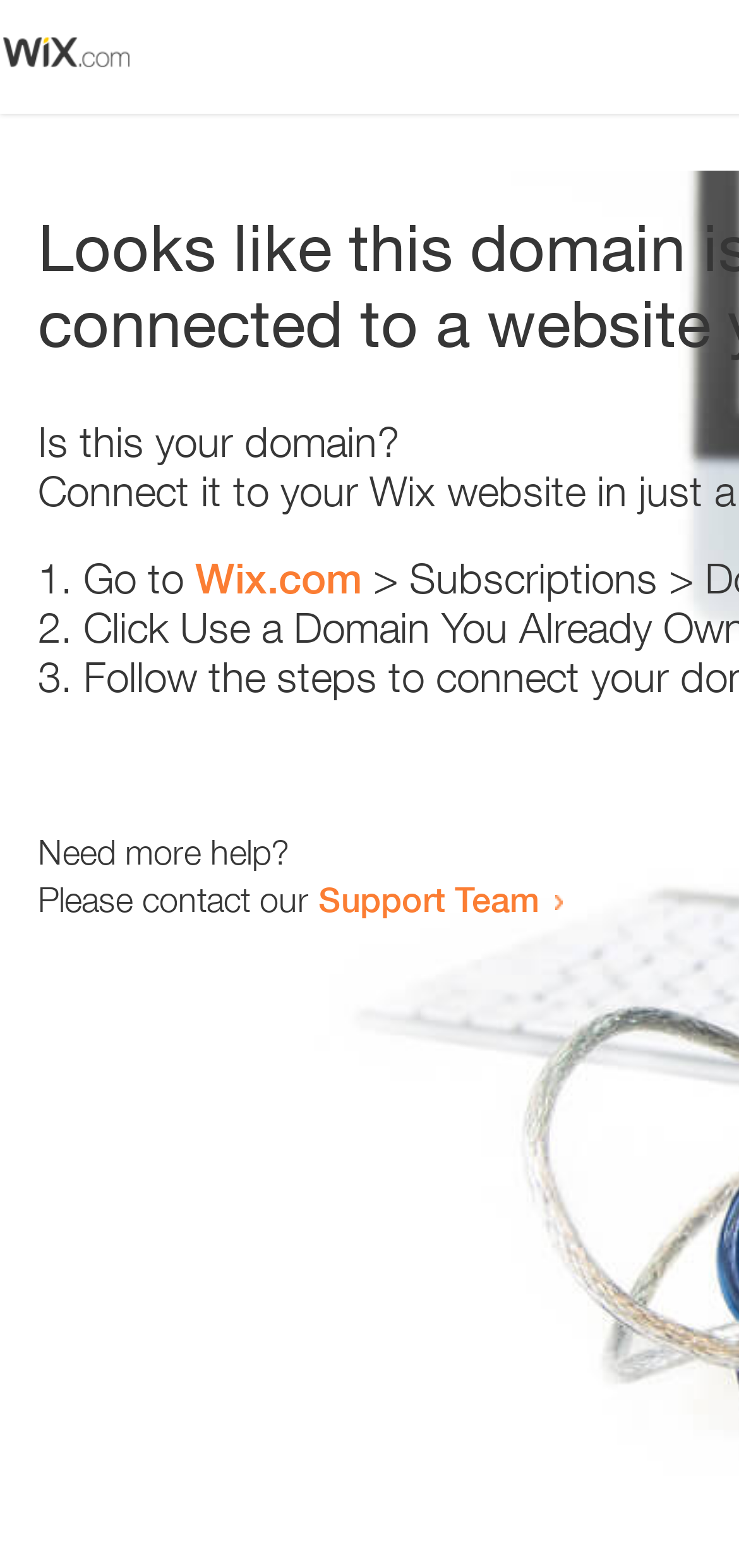Identify the bounding box coordinates for the UI element described as follows: Support Team. Use the format (top-left x, top-left y, bottom-right x, bottom-right y) and ensure all values are floating point numbers between 0 and 1.

[0.431, 0.56, 0.731, 0.586]